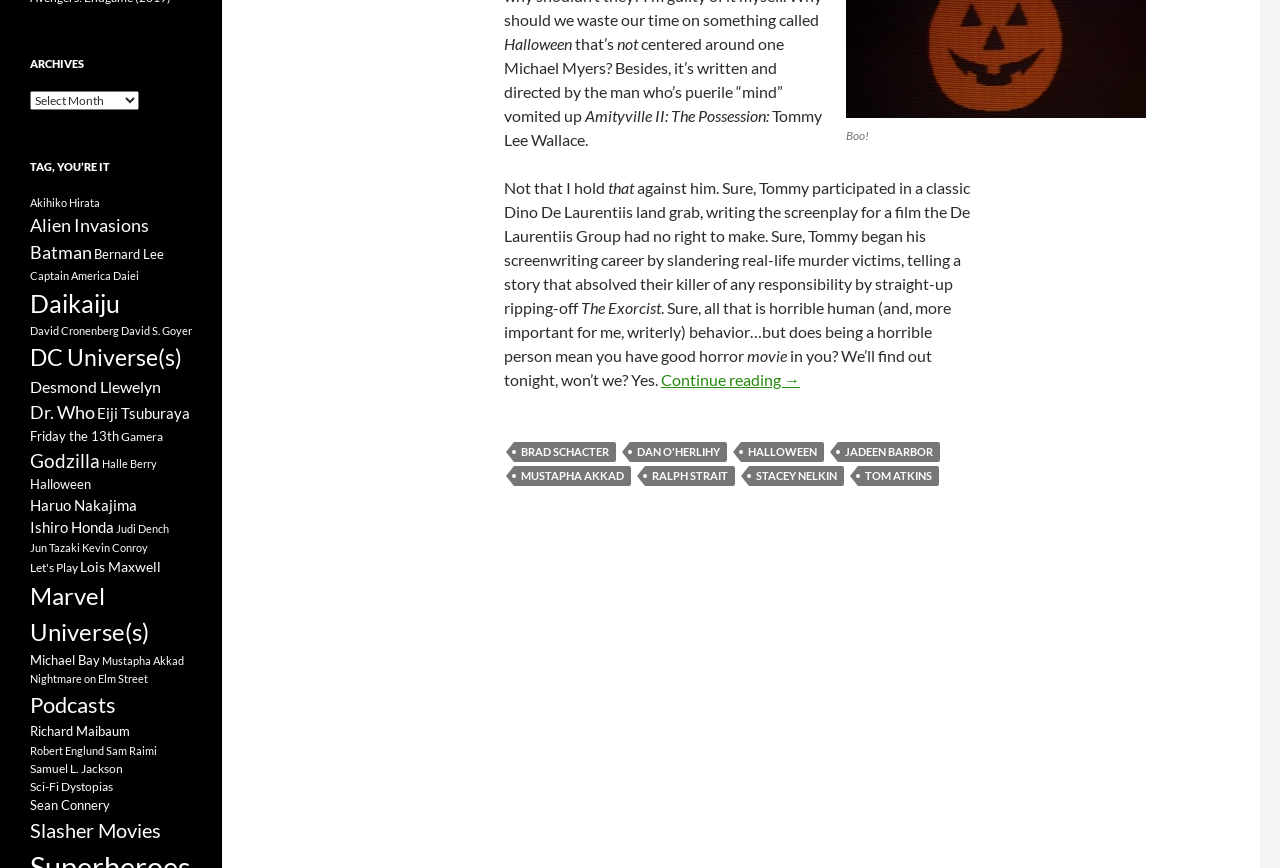Predict the bounding box coordinates of the UI element that matches this description: "Samuel L. Jackson". The coordinates should be in the format [left, top, right, bottom] with each value between 0 and 1.

[0.023, 0.876, 0.096, 0.894]